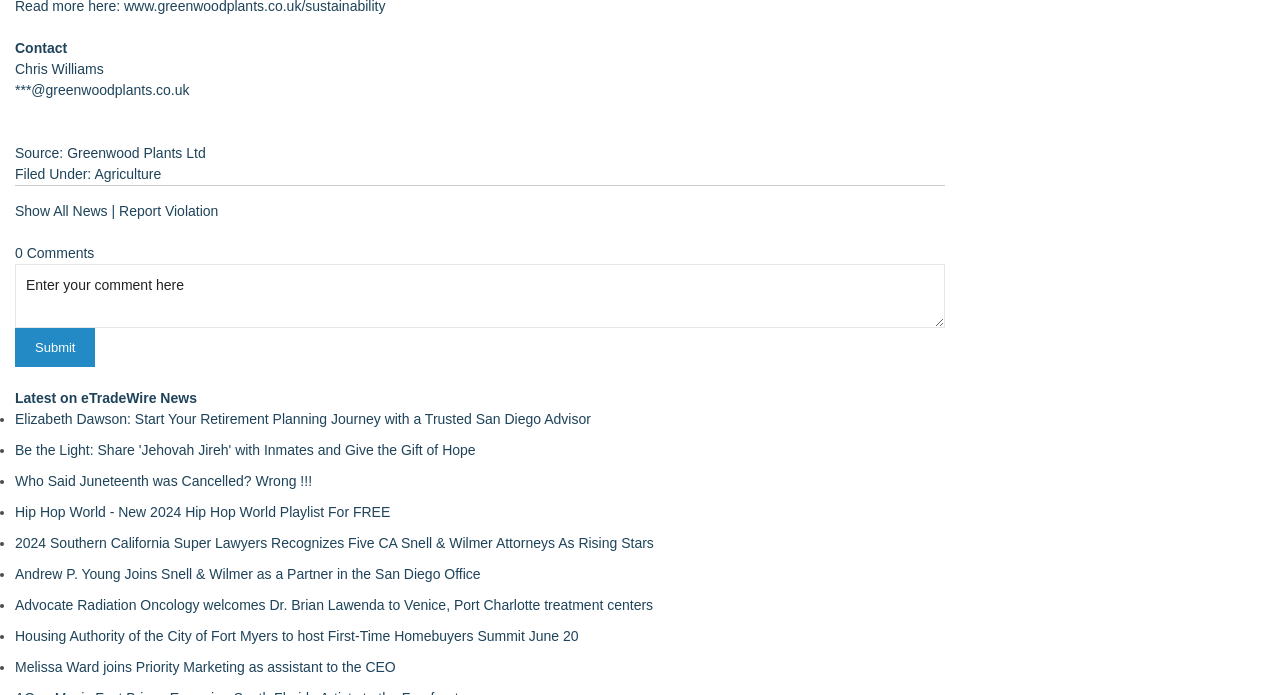Identify the bounding box coordinates of the section to be clicked to complete the task described by the following instruction: "Report a violation". The coordinates should be four float numbers between 0 and 1, formatted as [left, top, right, bottom].

[0.093, 0.292, 0.171, 0.315]